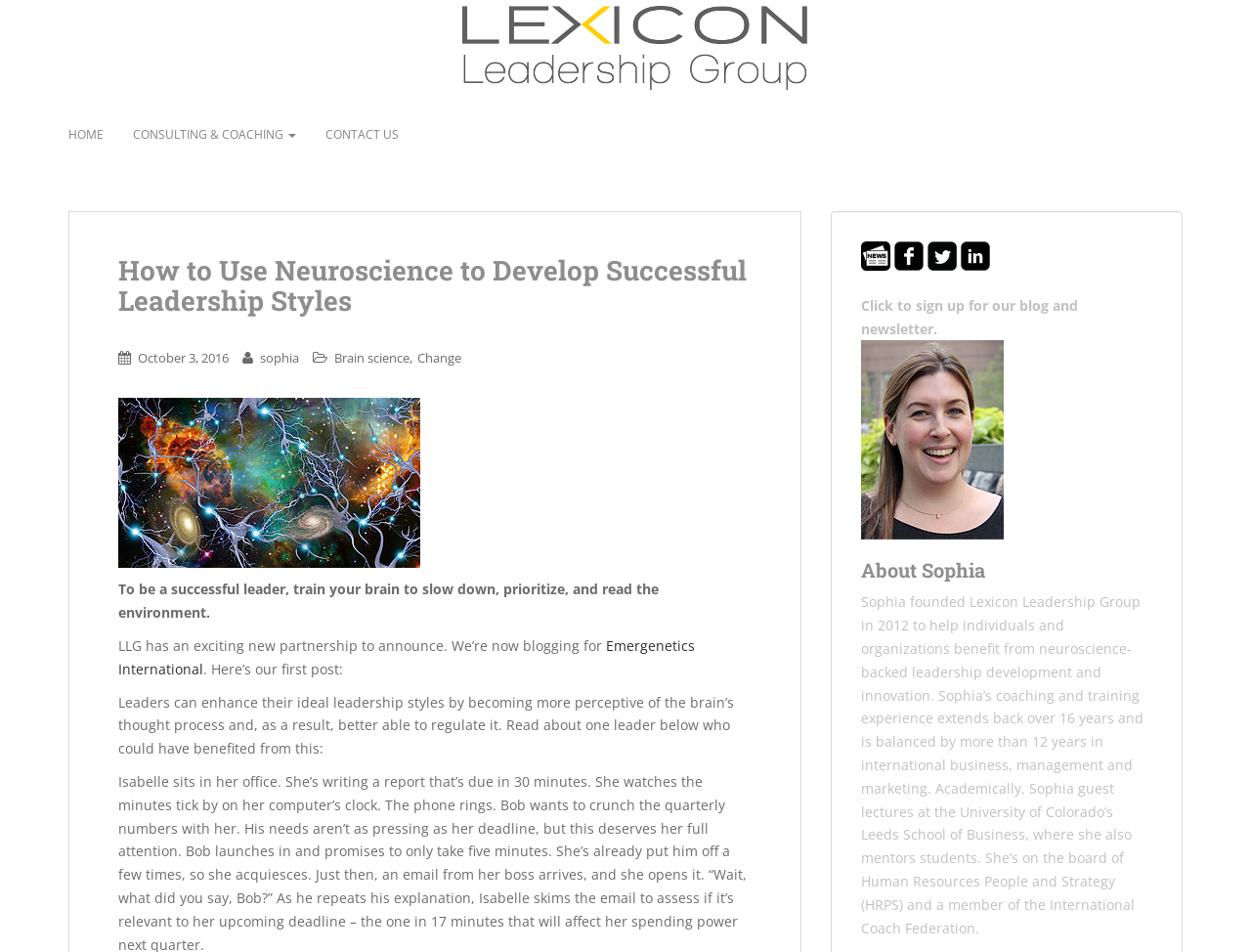Show the bounding box coordinates of the element that should be clicked to complete the task: "Visit the CONTACT US page".

[0.248, 0.103, 0.33, 0.181]